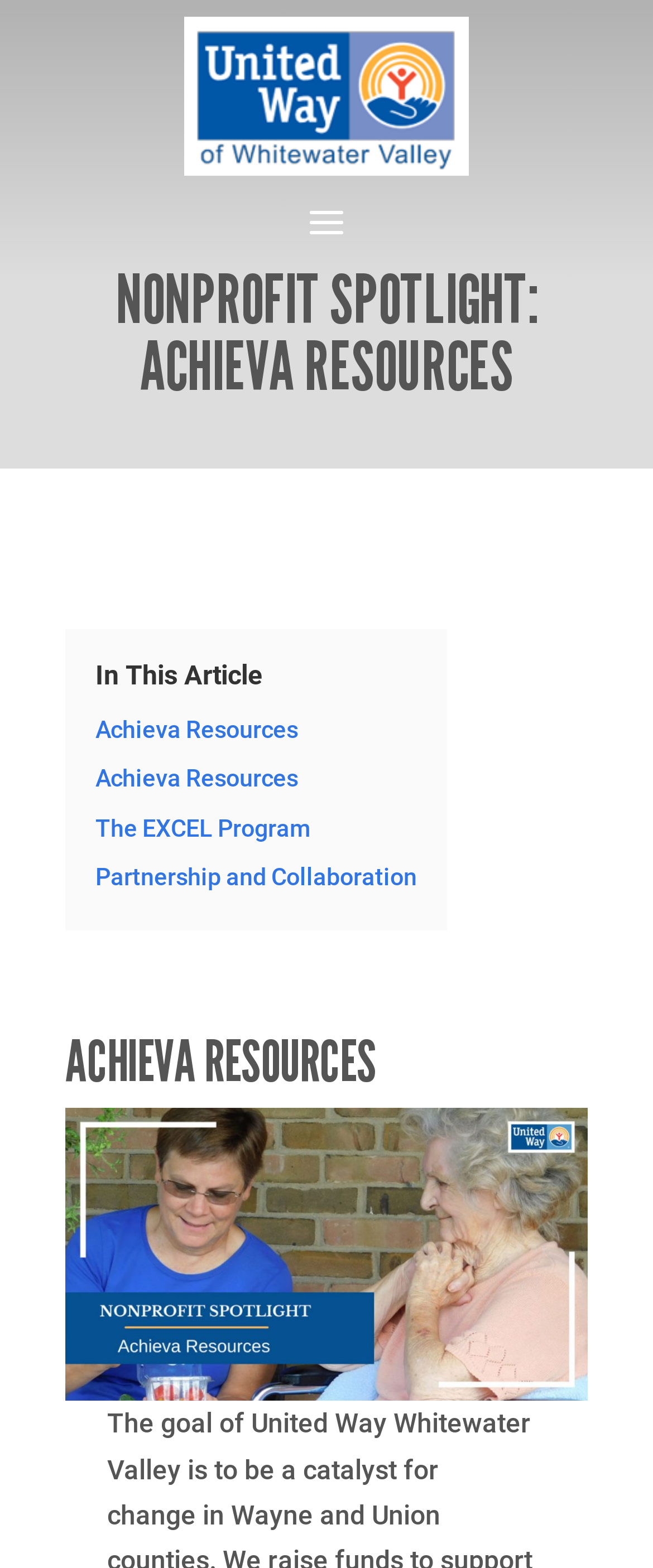Determine the primary headline of the webpage.

NONPROFIT SPOTLIGHT: ACHIEVA RESOURCES